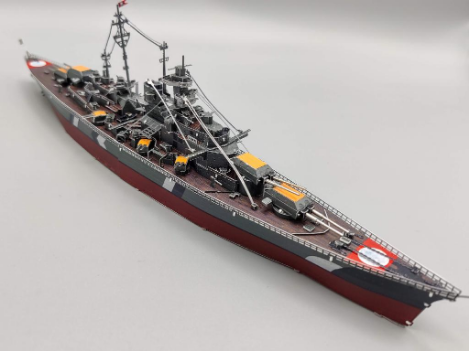Explain the image with as much detail as possible.

The image displays a detailed model of the "Metal-kit Bismarck," showcasing an impressive representation of the iconic battleship. The model features a meticulously painted hull in dark shades, complemented by contrasting lighter accents, resembling the historical German battleship's design. The intricate details include lifeboats, gun turrets, and radar equipment, demonstrating the craftsmanship involved in assembling this scale model. The ship is positioned at an angle that highlights its elongated structure and fineness, while the neutral background enhances the focus on this remarkable piece. This particular model is a part of the Metal Kit series, appealing to collectors and enthusiasts of naval history and model building.